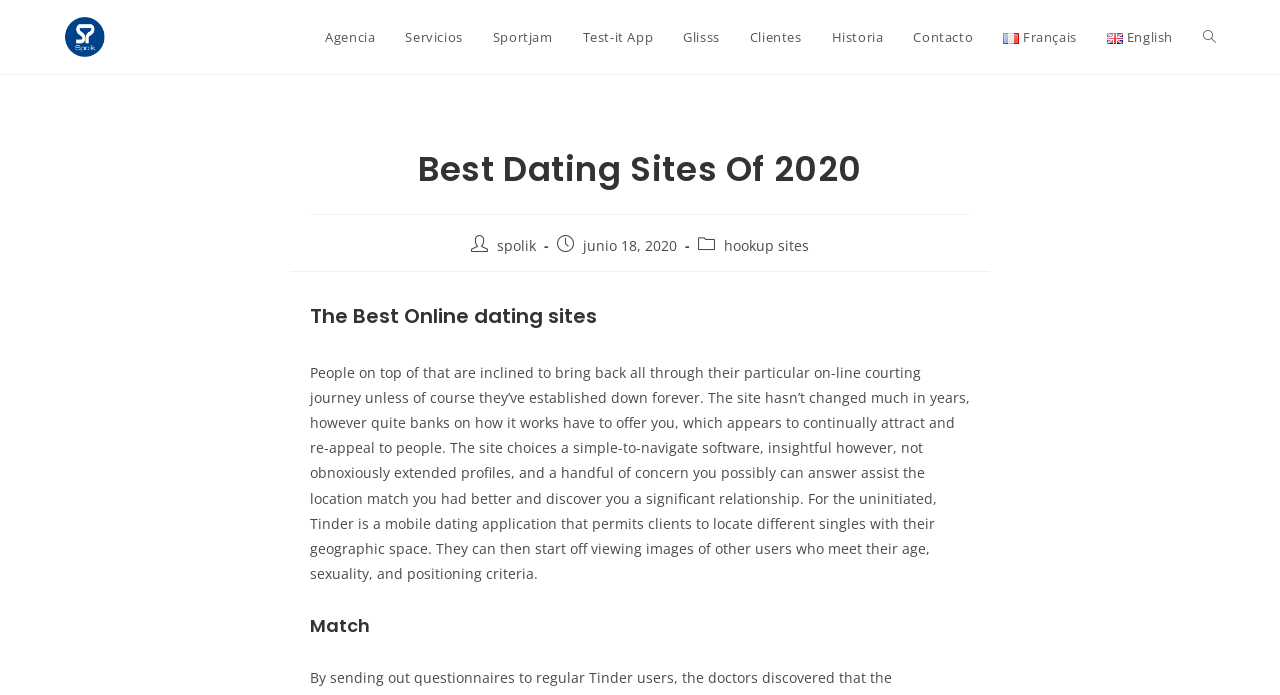Identify the bounding box coordinates of the area you need to click to perform the following instruction: "Click on the 'Agencia' link".

[0.242, 0.0, 0.305, 0.106]